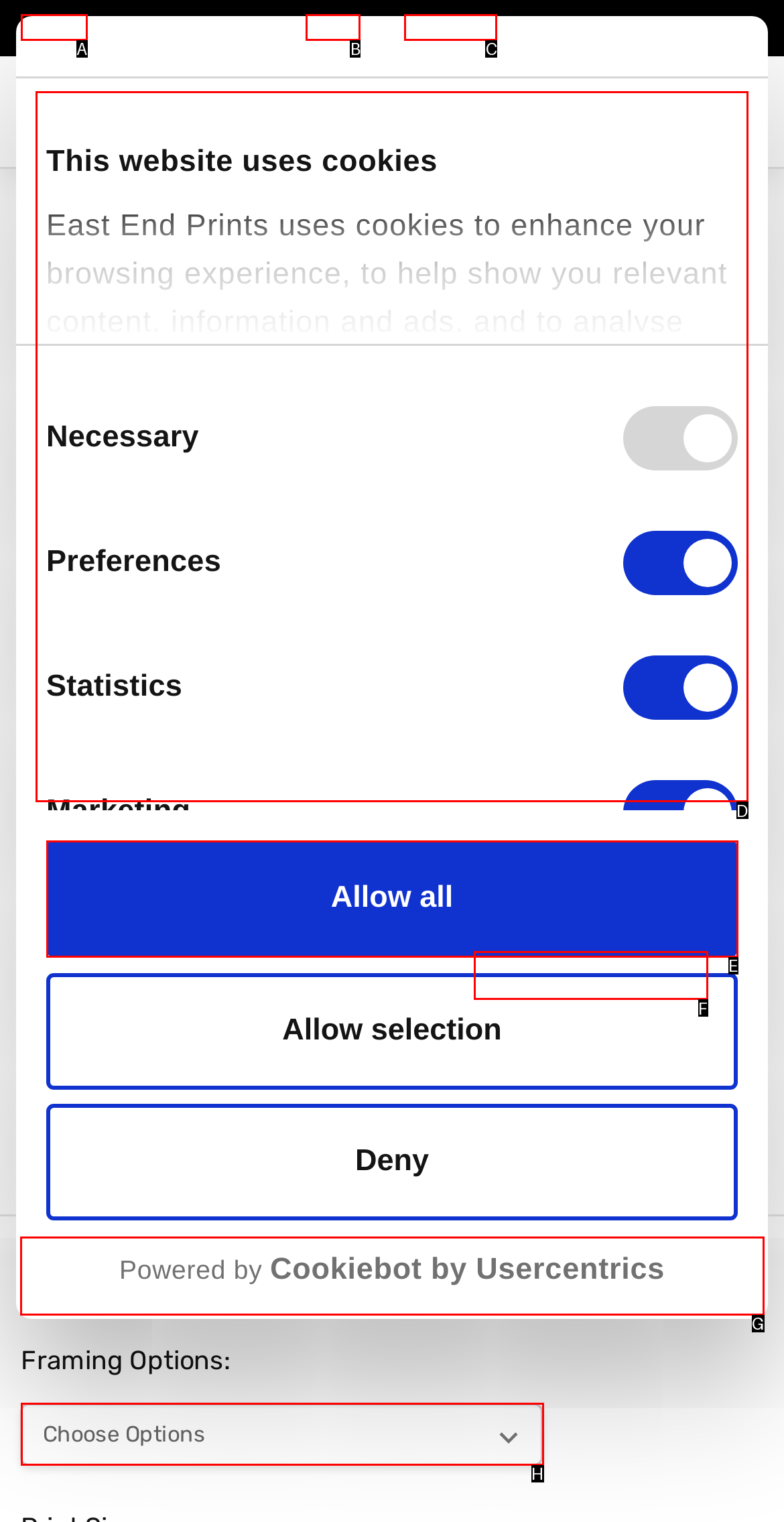Identify the correct option to click in order to accomplish the task: View the 'Je Taime Unframed Print' image Provide your answer with the letter of the selected choice.

D